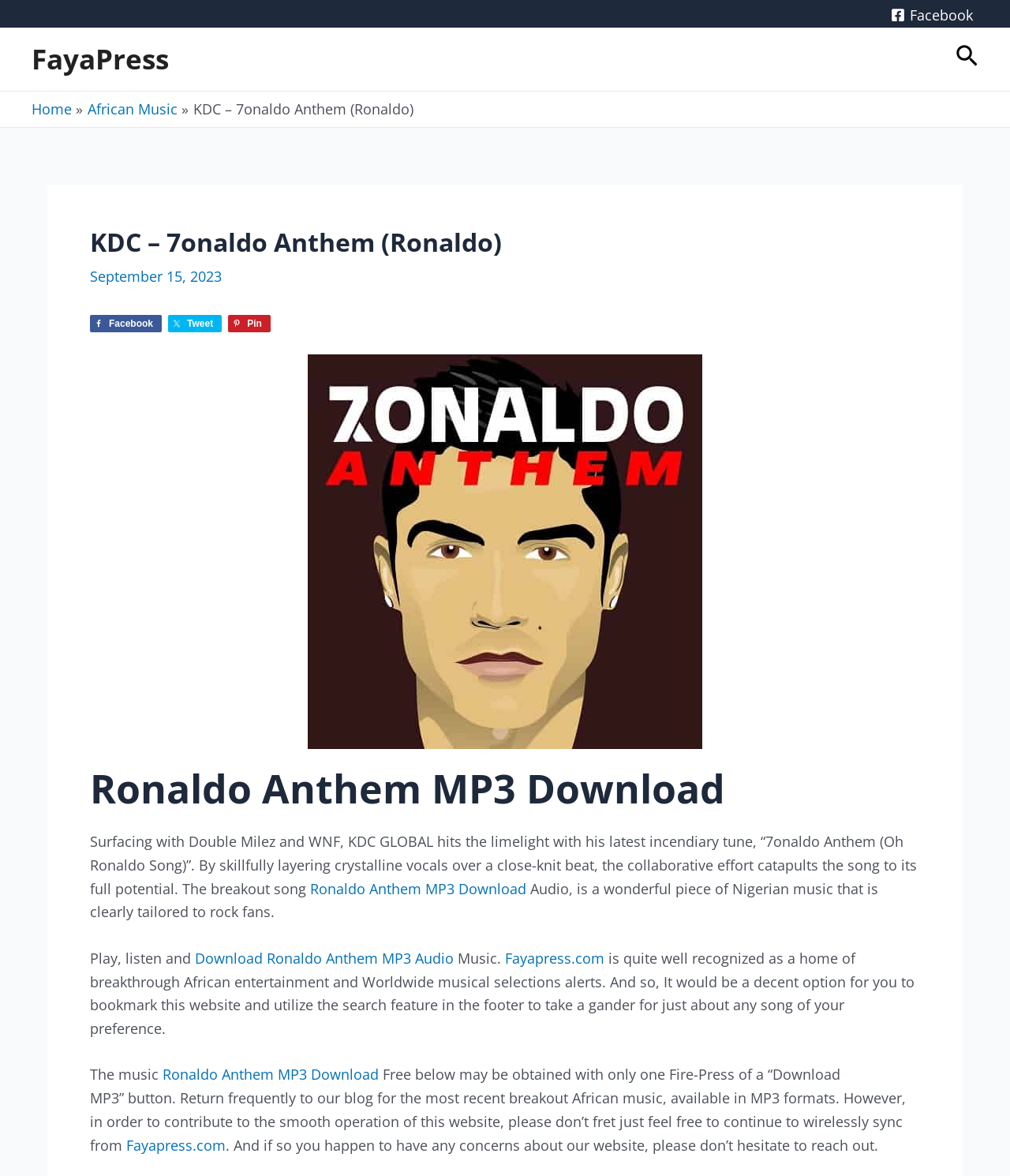What is the release date of the song?
Respond to the question with a single word or phrase according to the image.

September 15, 2023